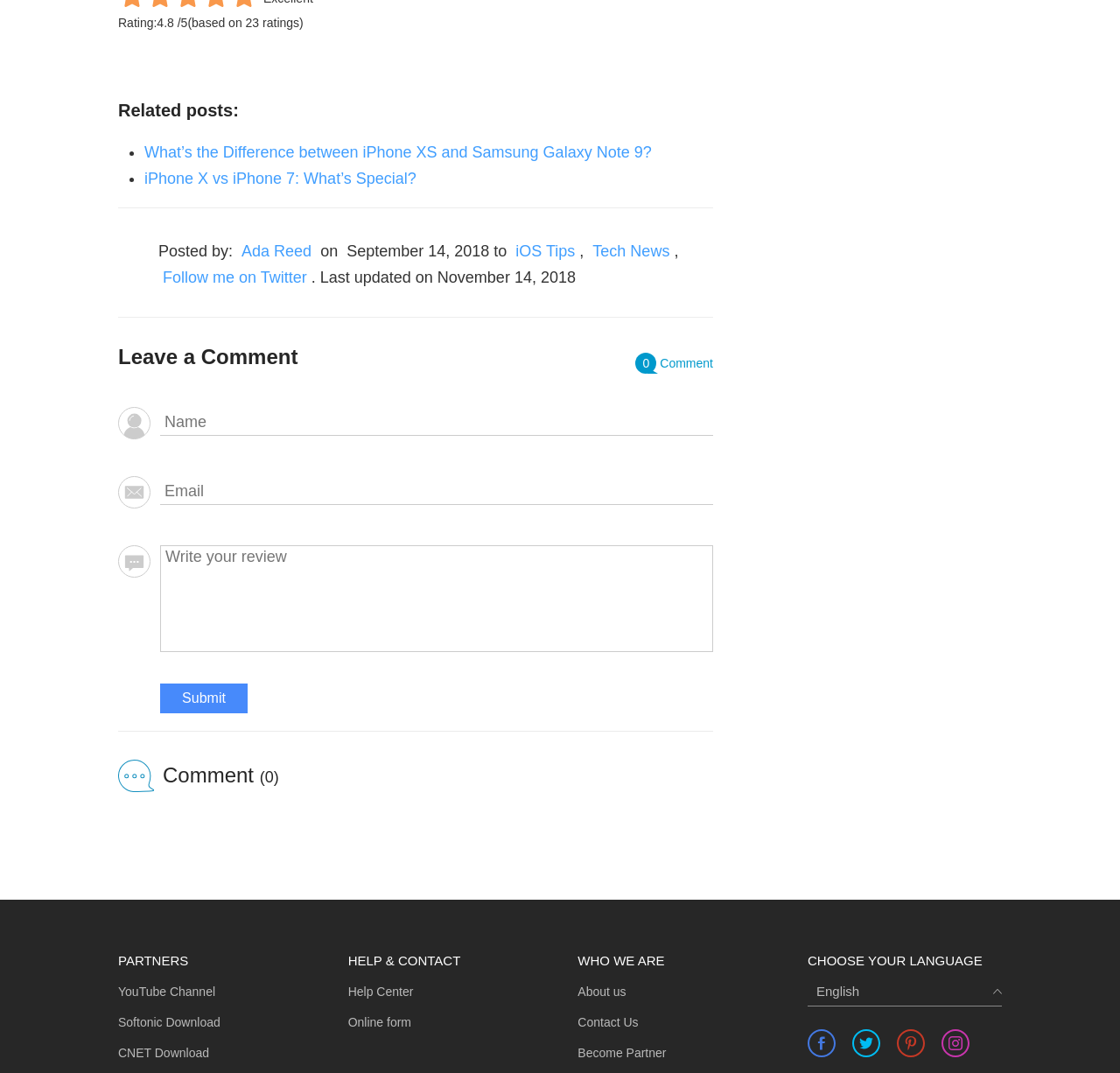Kindly determine the bounding box coordinates of the area that needs to be clicked to fulfill this instruction: "Click on the 'Help Center' link".

[0.311, 0.912, 0.369, 0.936]